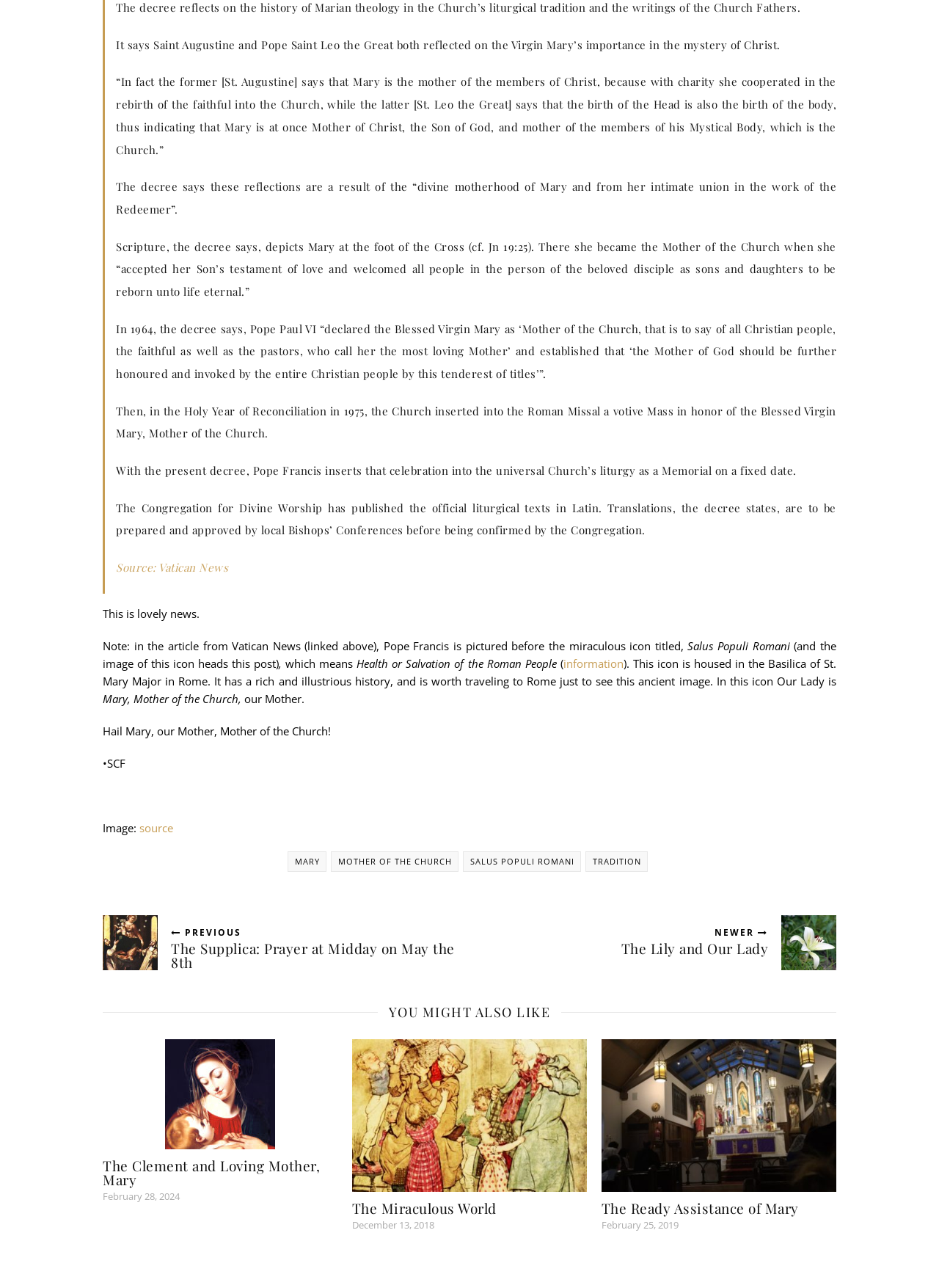Utilize the details in the image to give a detailed response to the question: Where is the icon 'Salus Populi Romani' housed?

The article mentions that the icon 'Salus Populi Romani' is housed in the Basilica of St. Mary Major in Rome, which is a significant location for the Catholic Church.